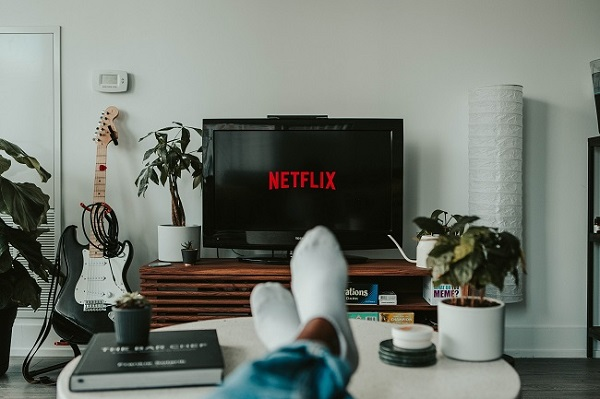Explain the scene depicted in the image, including all details.

In a modern living room setting, a person unwinds while watching Netflix on a sleek 4K UHD television, immersed in the vibrant visuals that the high-definition format provides. The cozy space is adorned with lush green plants, adding a touch of life and color to the scene. In the background, an electric guitar leans against the wall, hinting at a personal touch and a passion for music. The coffee table features a neatly arranged stack of books and various decorative items, creating a welcoming atmosphere ideal for enjoying a cinematic experience. This lifestyle image encapsulates the joy of relaxation and the pursuit of quality entertainment in a stylish home environment.